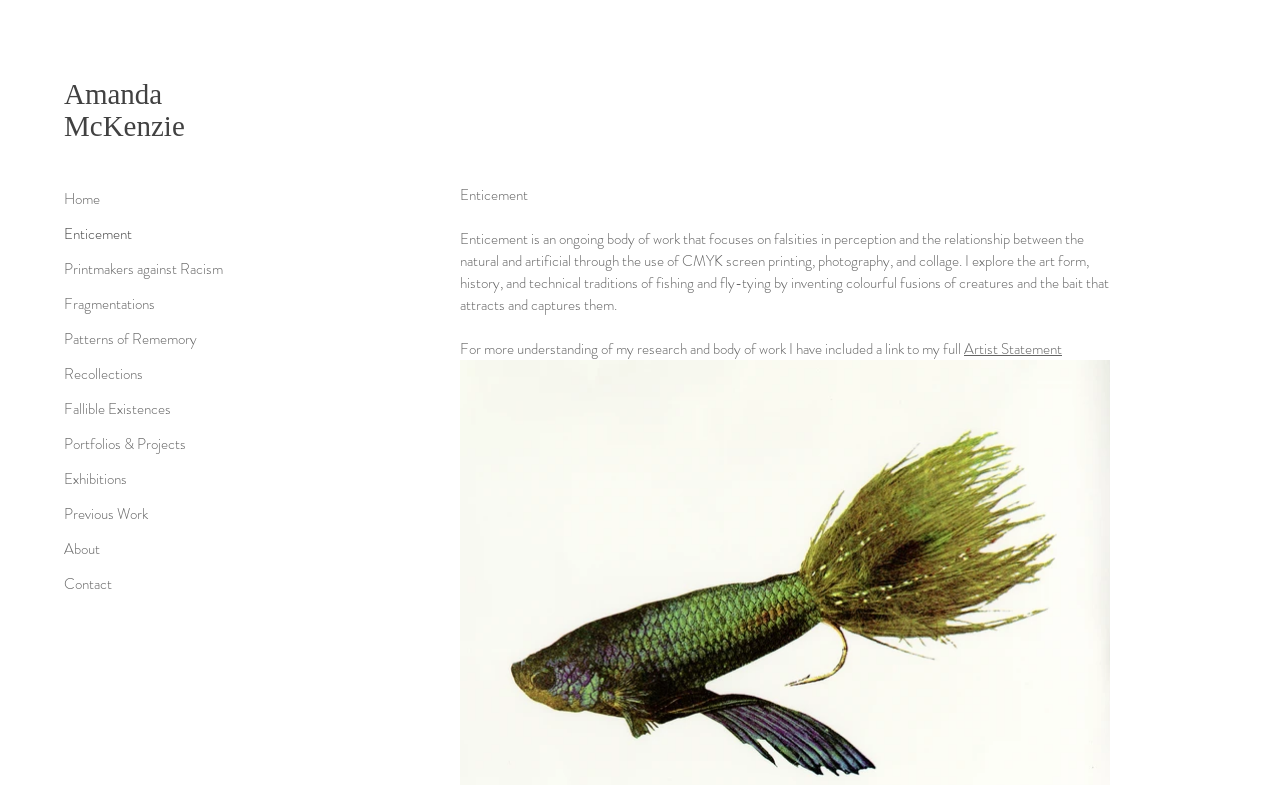Please find the bounding box coordinates of the section that needs to be clicked to achieve this instruction: "read Artist Statement".

[0.753, 0.431, 0.83, 0.459]